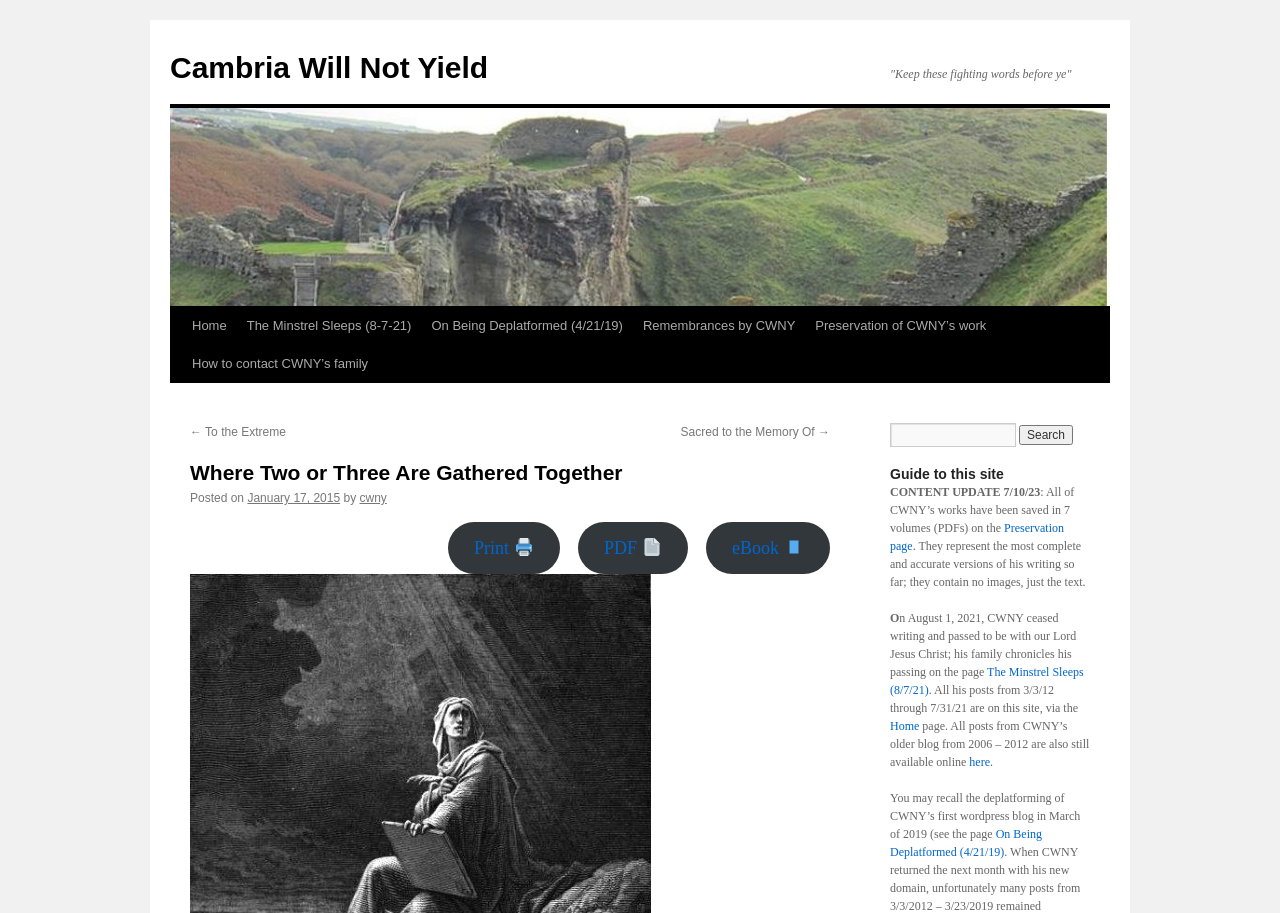What is the format of the available works on the 'Preservation page'?
Using the visual information, reply with a single word or short phrase.

PDFs